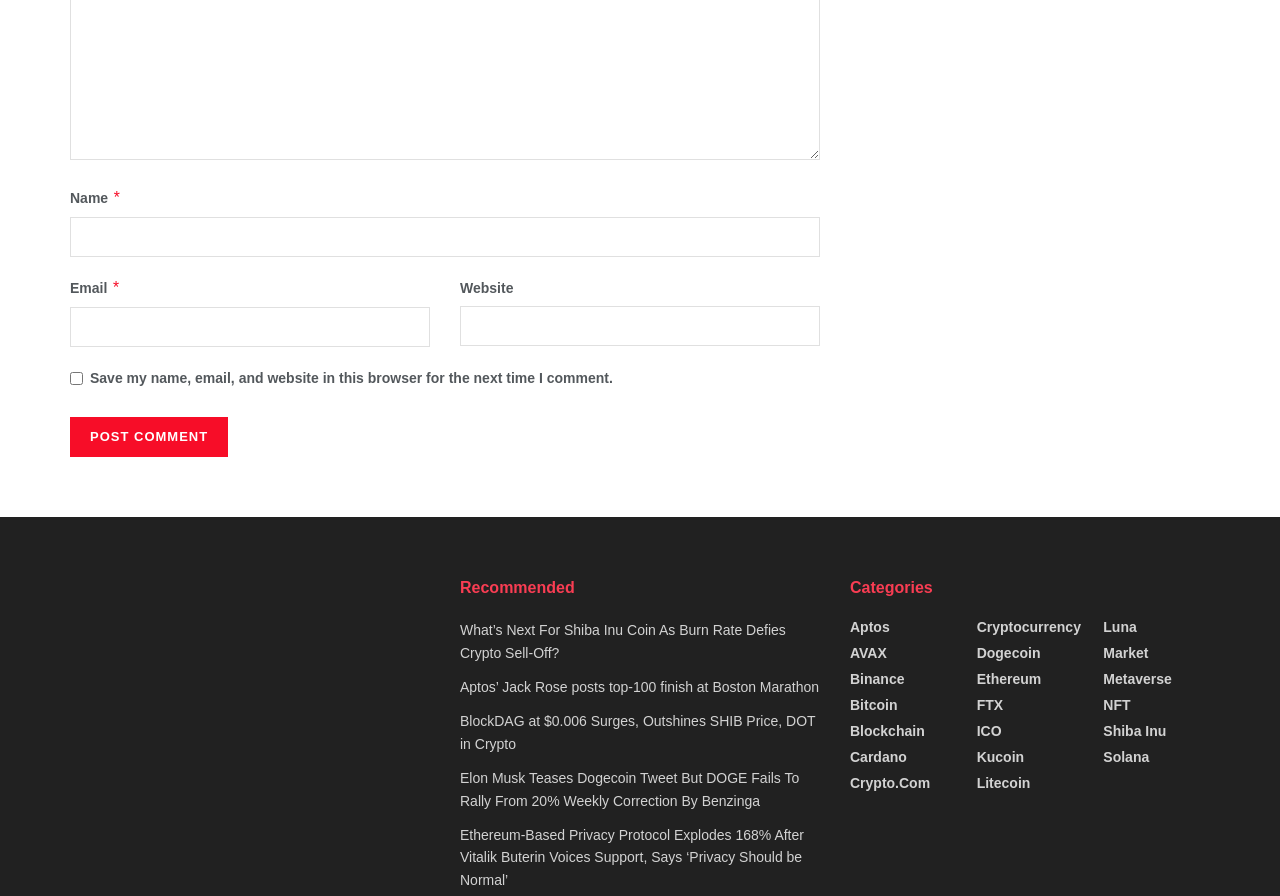Determine the bounding box coordinates of the target area to click to execute the following instruction: "Visit What’s Next For Shiba Inu Coin As Burn Rate Defies Crypto Sell-Off?."

[0.359, 0.694, 0.614, 0.737]